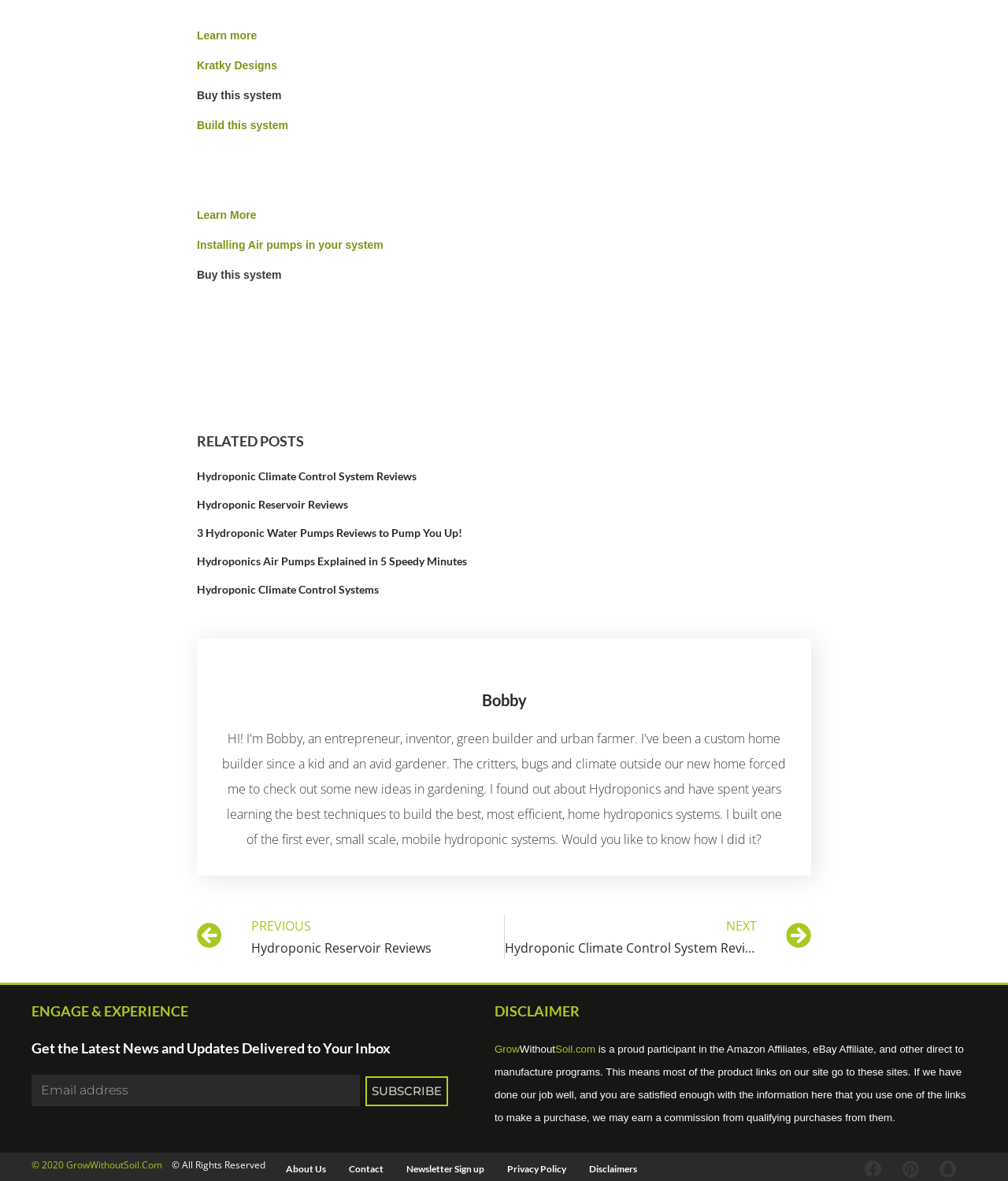Refer to the image and answer the question with as much detail as possible: What can be done with the 'Build this system' link?

The 'Build this system' link is located next to a 'Buy this system' link, suggesting that it allows users to build a hydroponic system, possibly with instructions or a guide.